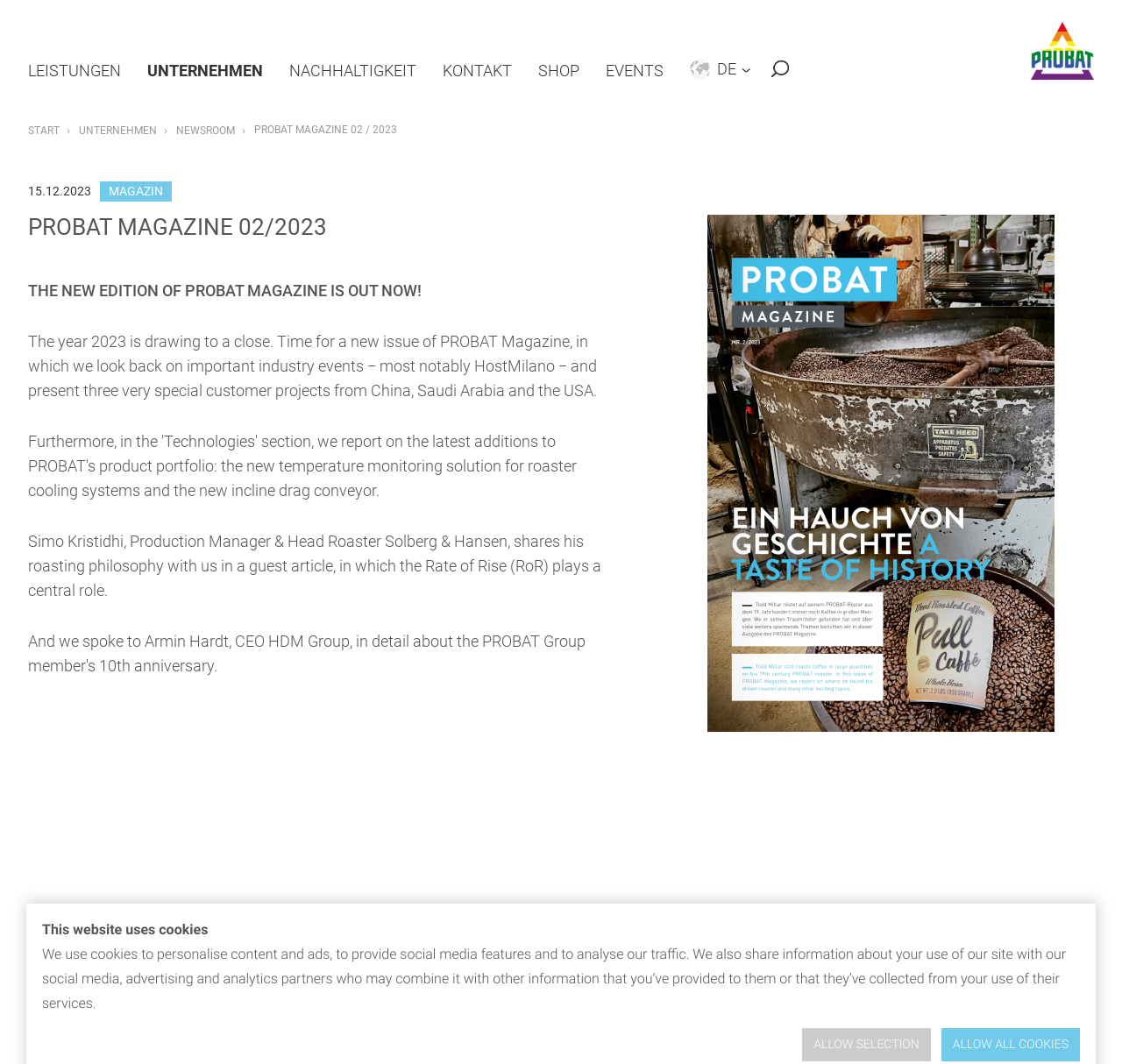Write a detailed summary of the webpage.

The webpage appears to be the homepage of PROBAT Magazine, with a focus on the latest edition, 02/2023. At the top, there is a notification about the website using cookies, with options to allow selection or allow all cookies. 

Below this notification, there is a navigation menu with links to various sections, including "LEISTUNGEN", "UNTERNEHMEN", "NACHHALTIGKEIT", "KONTAKT", "SHOP", and "EVENTS". 

To the right of the navigation menu, there is a language selection option, represented by a German flag, and a dropdown arrow. 

Further down, there is a main section with a prominent header "PROBAT MAGAZINE 02/2023" and a subheading "THE NEW EDITION OF PROBAT MAGAZINE IS OUT NOW!". 

Below this header, there are three paragraphs of text that introduce the latest edition of the magazine, highlighting its content, including industry events, customer projects, and a guest article by Simo Kristidhi, Production Manager & Head Roaster at Solberg & Hansen. 

On the right side of the main section, there is a large image or figure, likely related to the magazine's content. 

At the bottom of the page, there is a footer section with a logo of PROBAT SE and a link to the company's website.